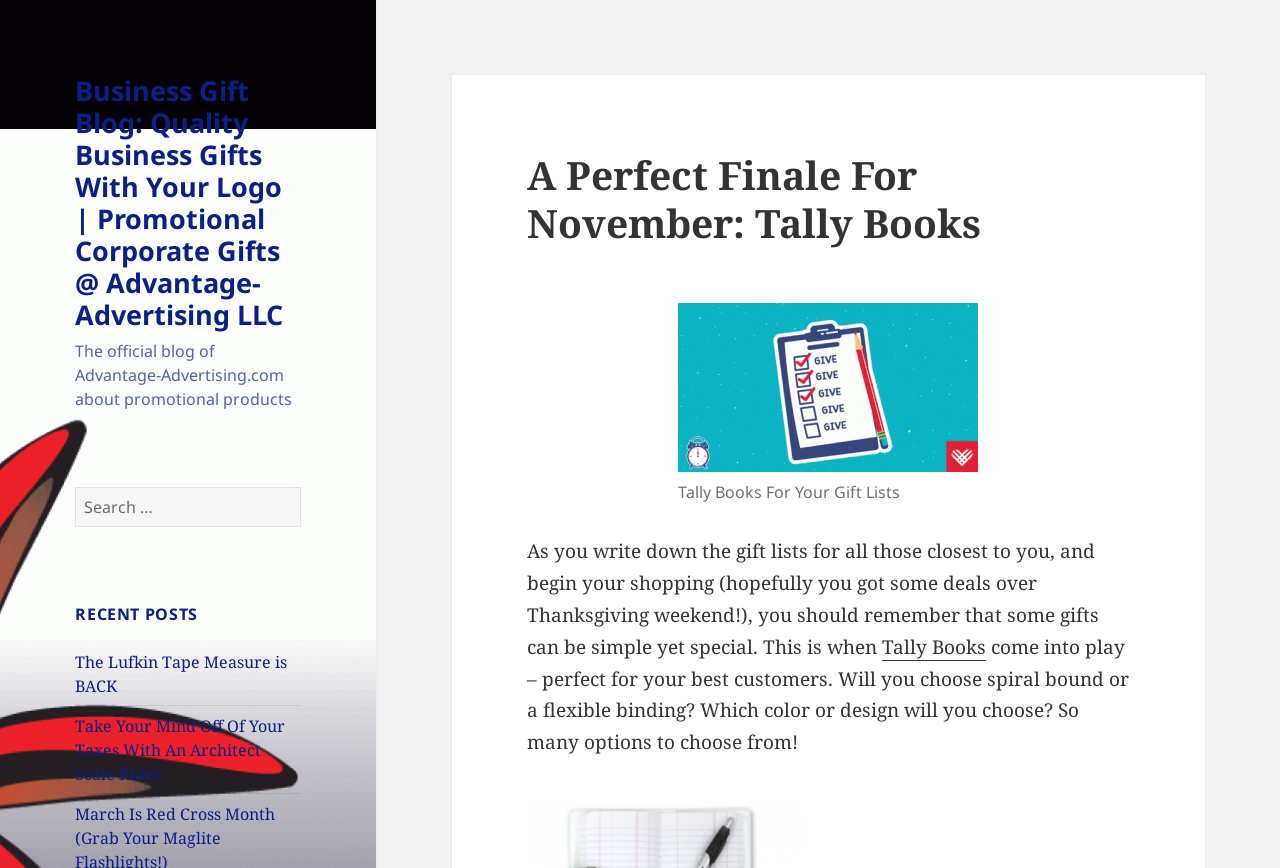Can you find and provide the title of the webpage?

A Perfect Finale For November: Tally Books